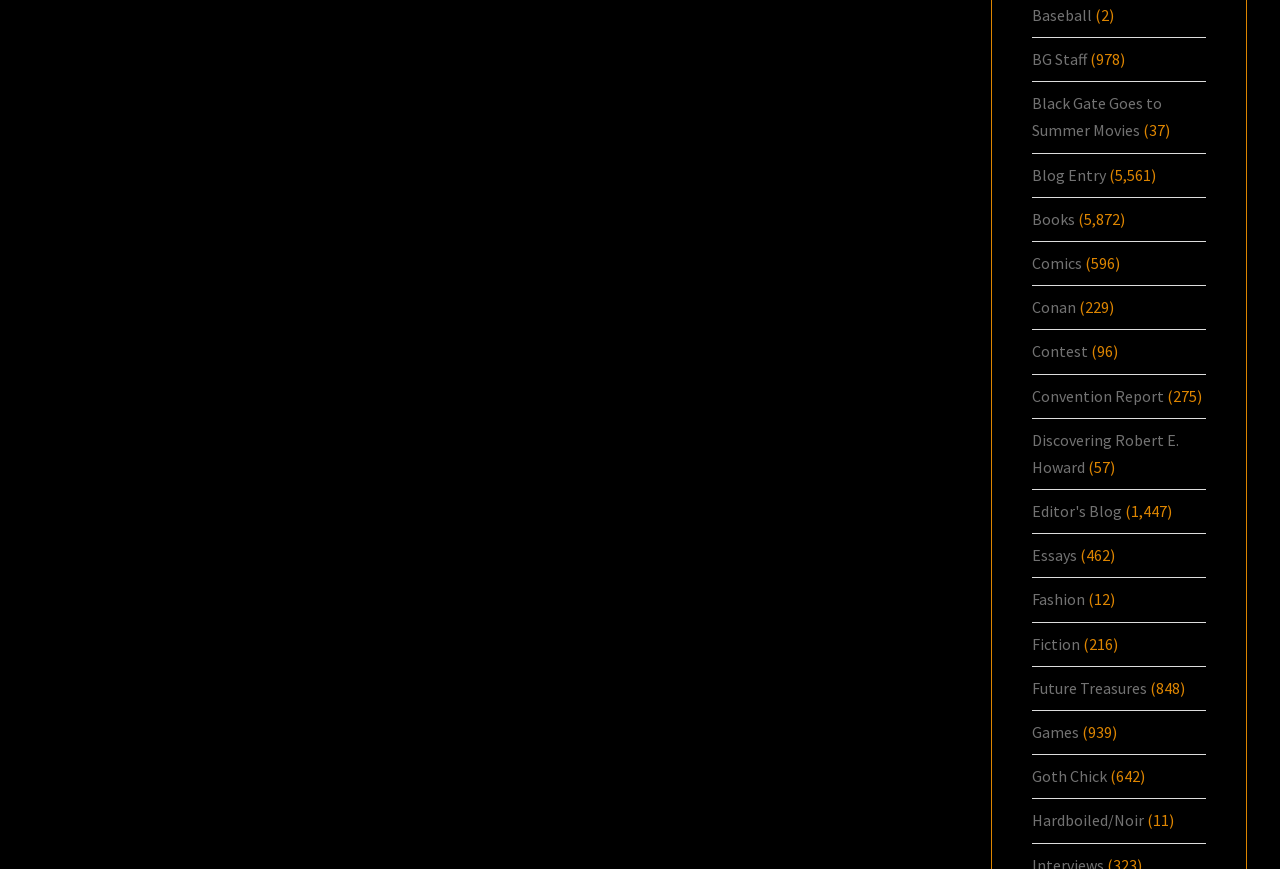Can you find the bounding box coordinates for the element that needs to be clicked to execute this instruction: "Visit Black Gate Goes to Summer Movies"? The coordinates should be given as four float numbers between 0 and 1, i.e., [left, top, right, bottom].

[0.806, 0.107, 0.908, 0.162]